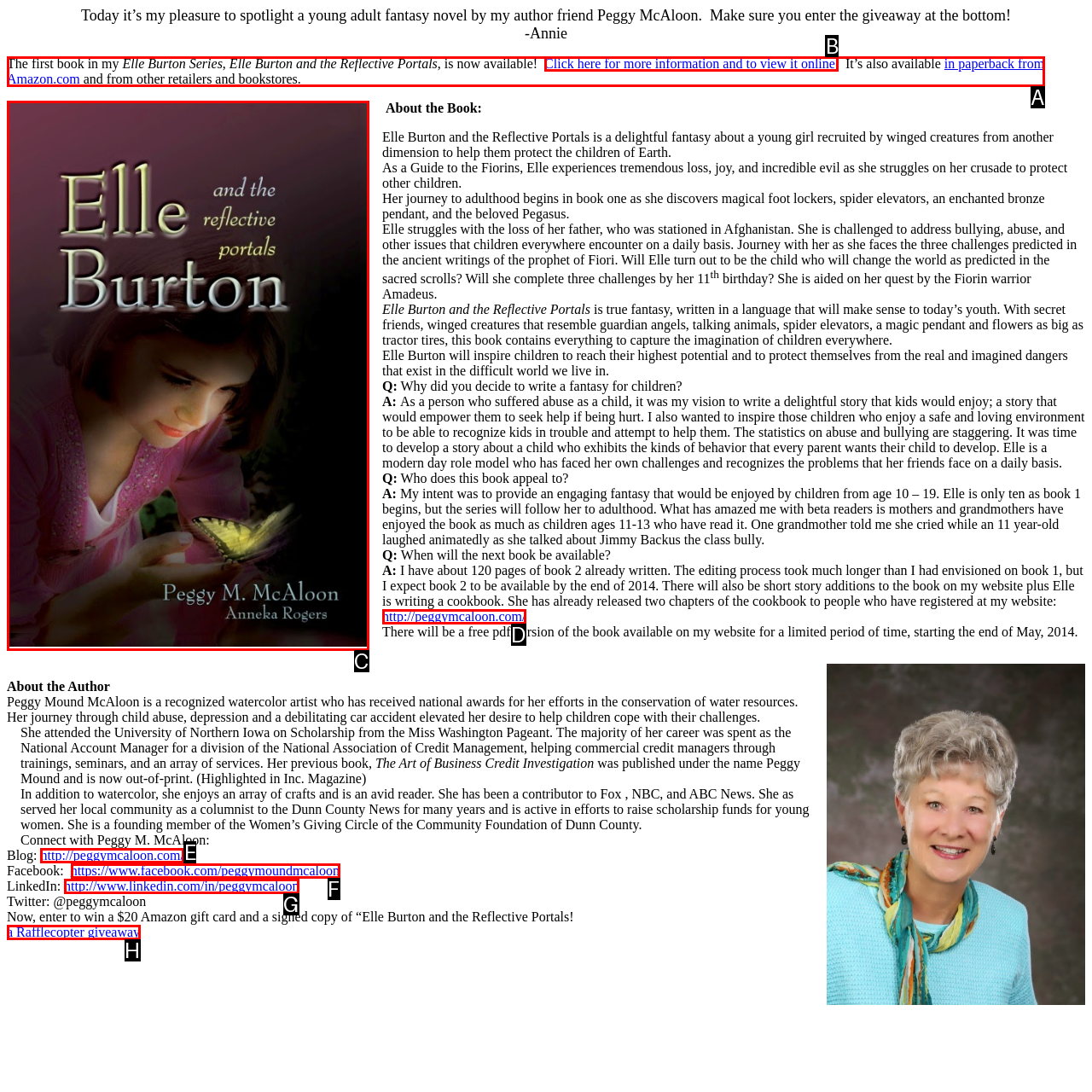Identify the letter of the UI element you should interact with to perform the task: Connect with the author on Facebook
Reply with the appropriate letter of the option.

F